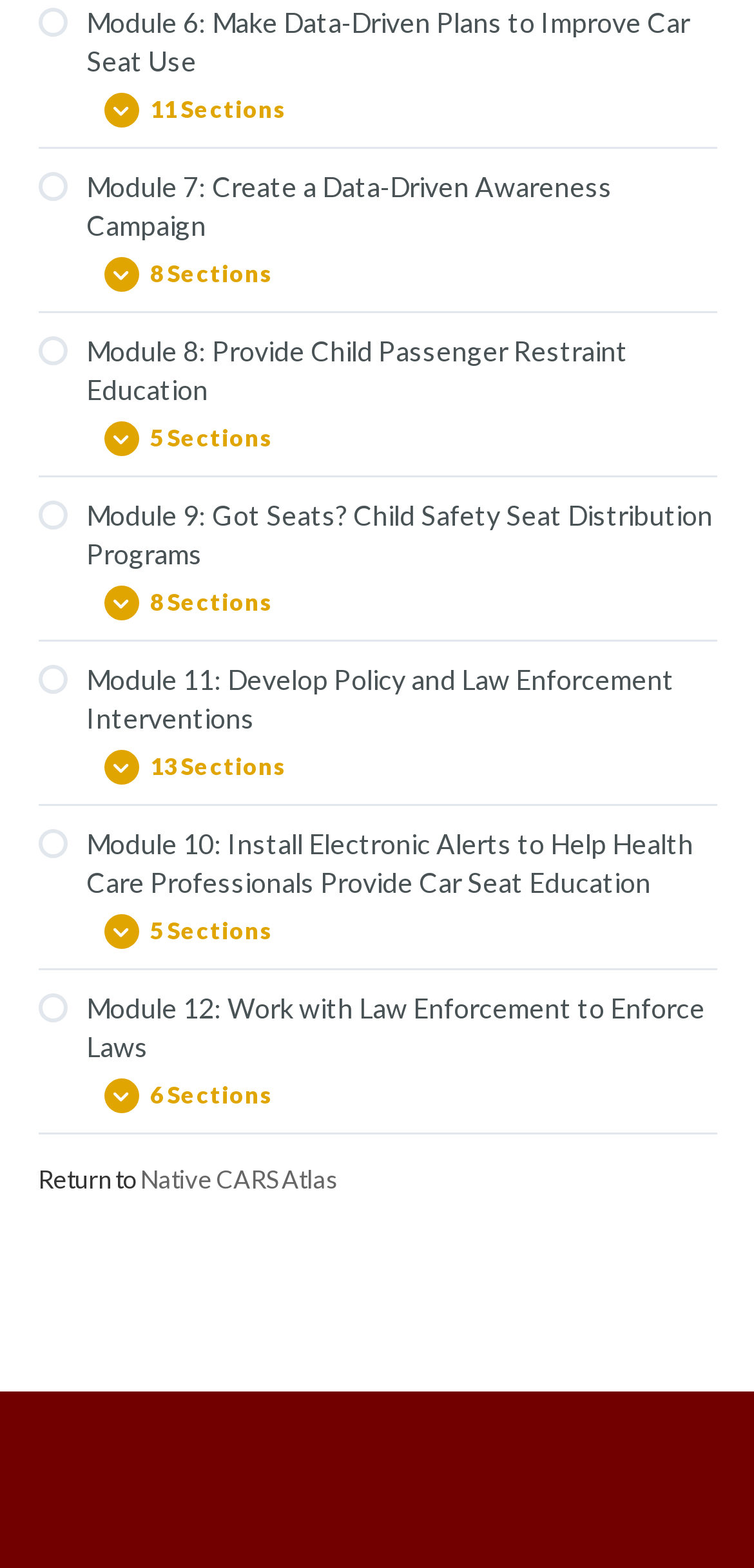What is the title of the first link in Module 11?
Provide a detailed and well-explained answer to the question.

I looked at the link text of the first link in Module 11 and found that it is 'First, Form an Advocacy Committee'.